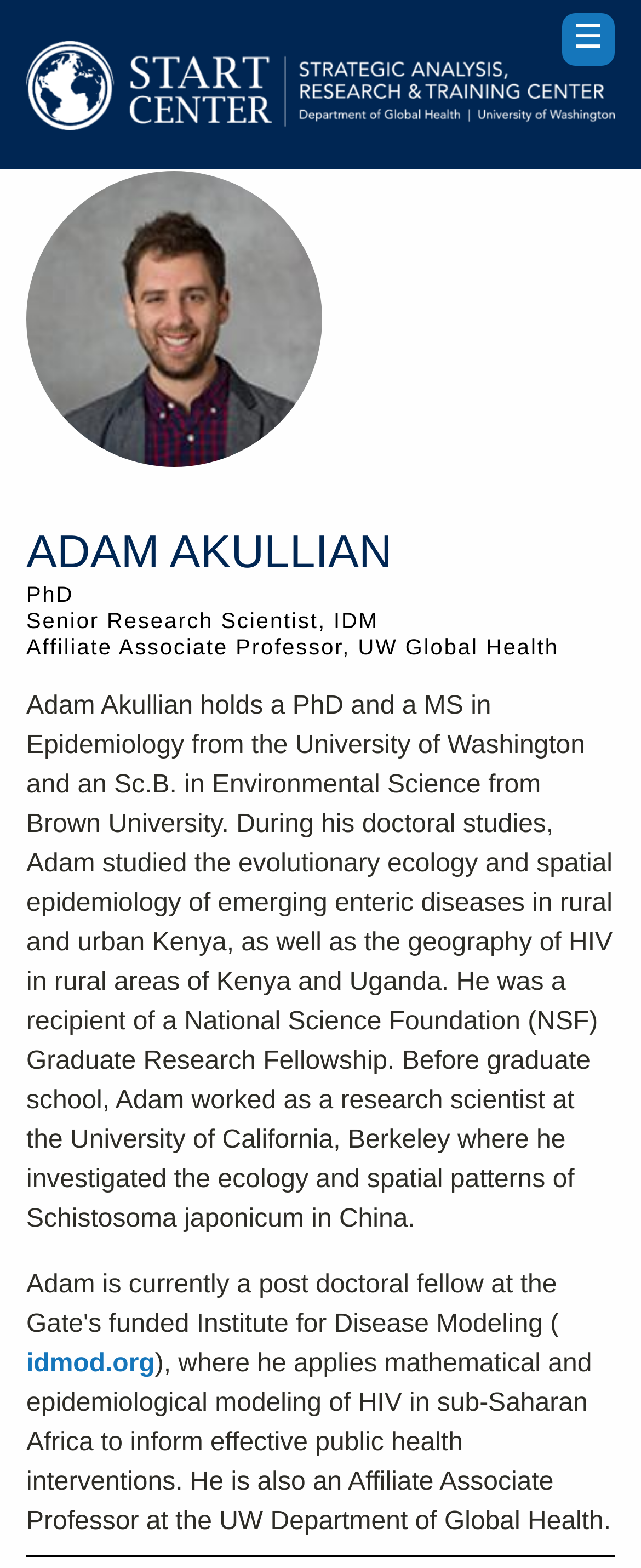What is Adam Akullian's profession?
Please use the visual content to give a single word or phrase answer.

Senior Research Scientist